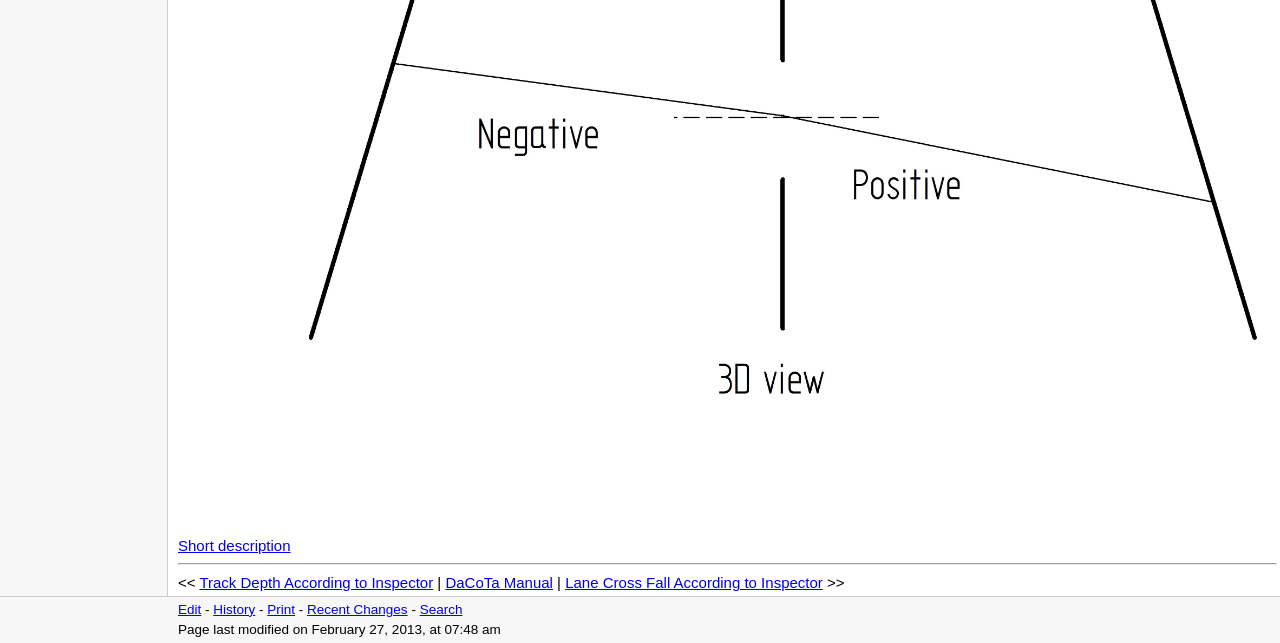Identify the bounding box coordinates of the region that needs to be clicked to carry out this instruction: "Track depth according to inspector". Provide these coordinates as four float numbers ranging from 0 to 1, i.e., [left, top, right, bottom].

[0.156, 0.893, 0.338, 0.919]